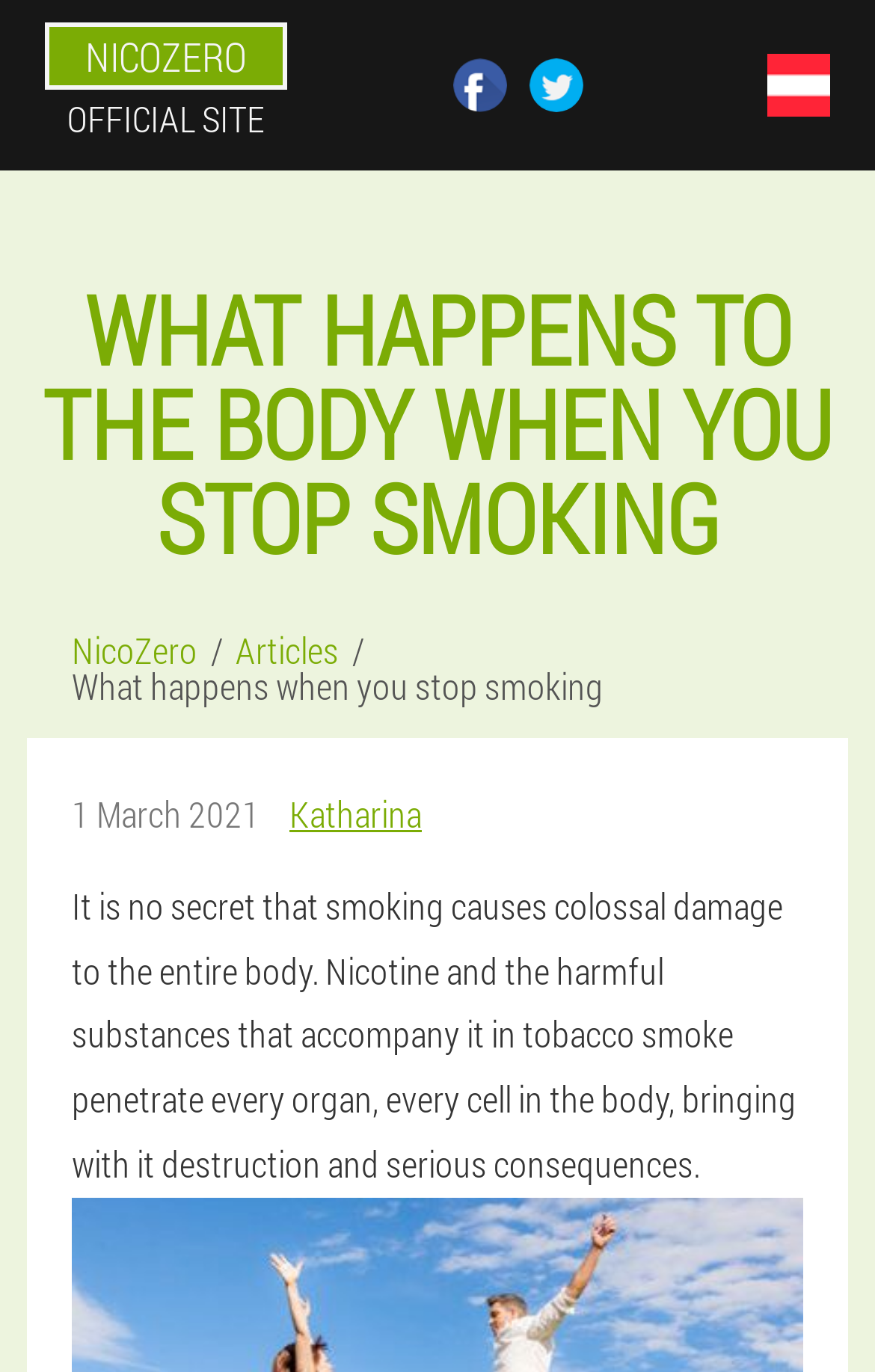Provide the bounding box coordinates for the UI element that is described as: "Blog".

None